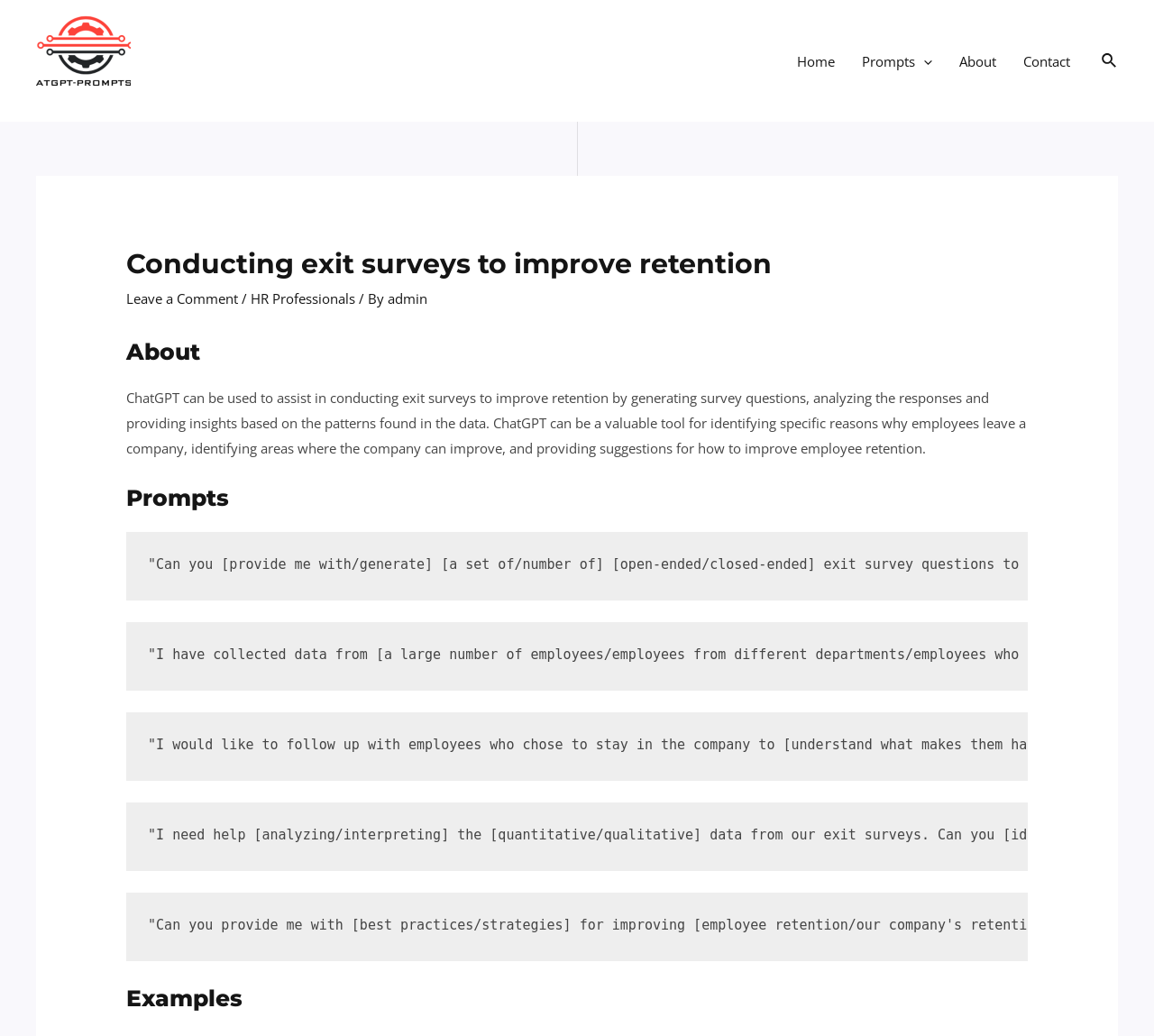What is the topic of the webpage content?
Based on the visual content, answer with a single word or a brief phrase.

exit surveys